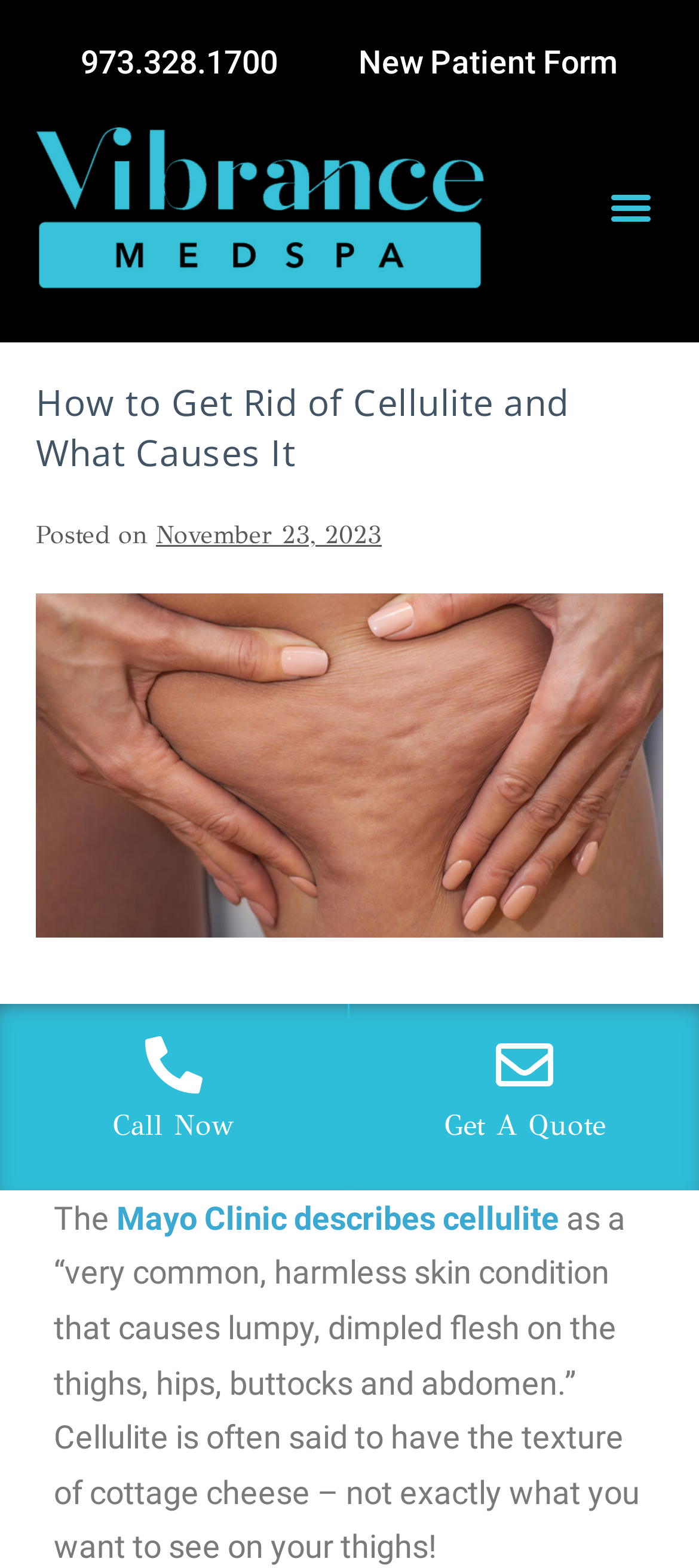Return the bounding box coordinates of the UI element that corresponds to this description: "Call Now". The coordinates must be given as four float numbers in the range of 0 and 1, [left, top, right, bottom].

[0.0, 0.661, 0.497, 0.733]